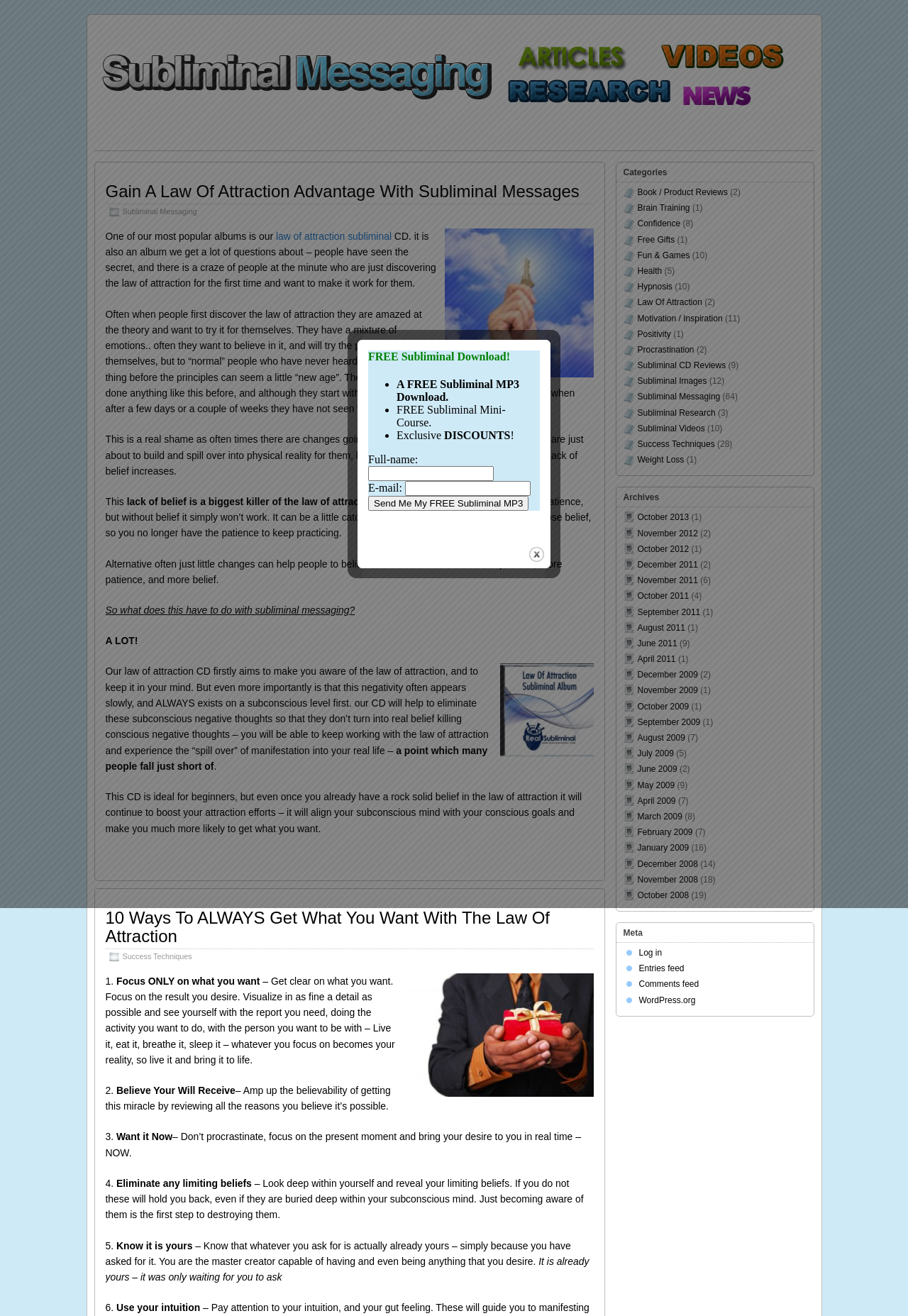What is the category with the most articles on this webpage?
Refer to the image and provide a concise answer in one word or phrase.

Subliminal Messaging